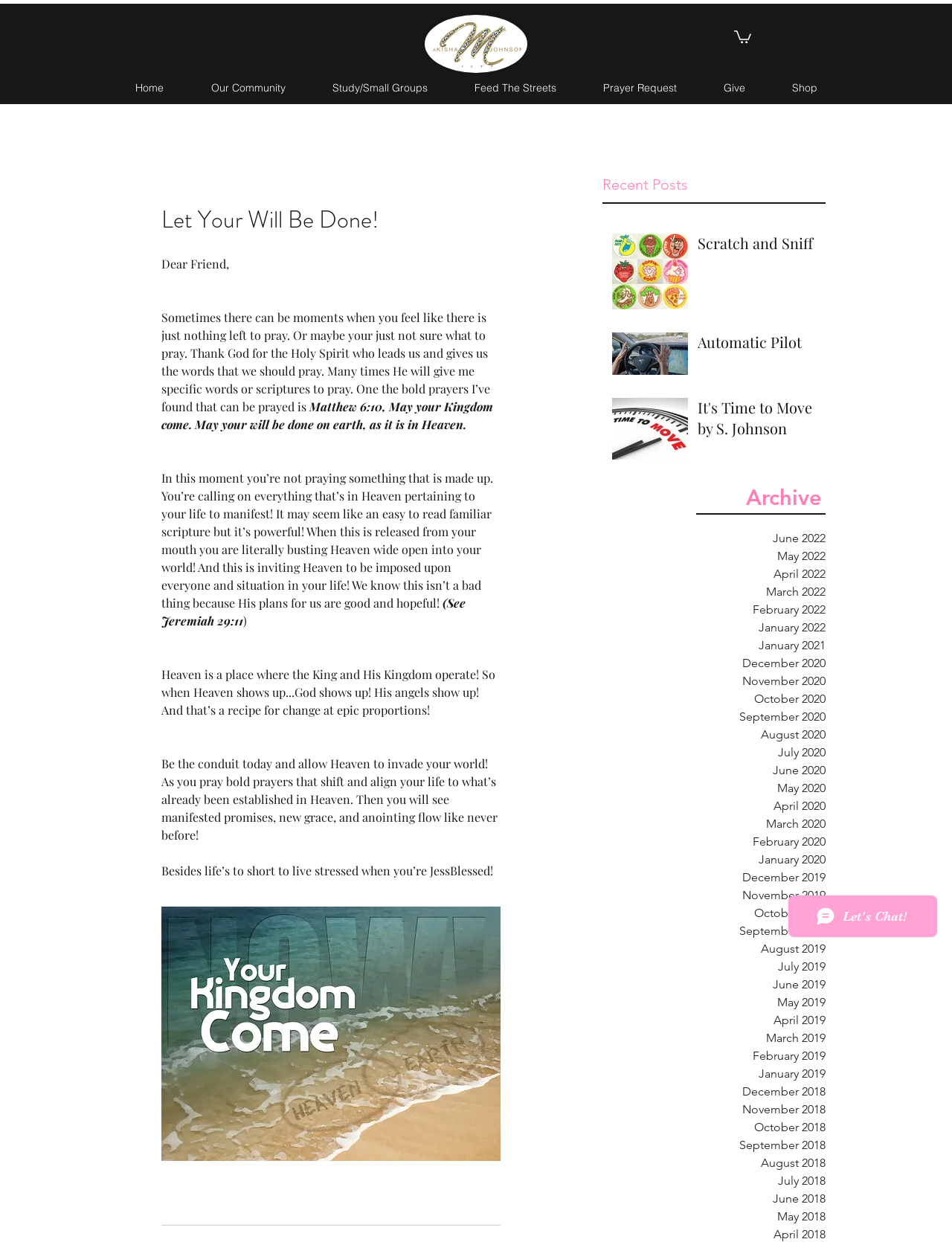Use one word or a short phrase to answer the question provided: 
What is the purpose of the prayer mentioned in the blog post?

To manifest Heaven on earth